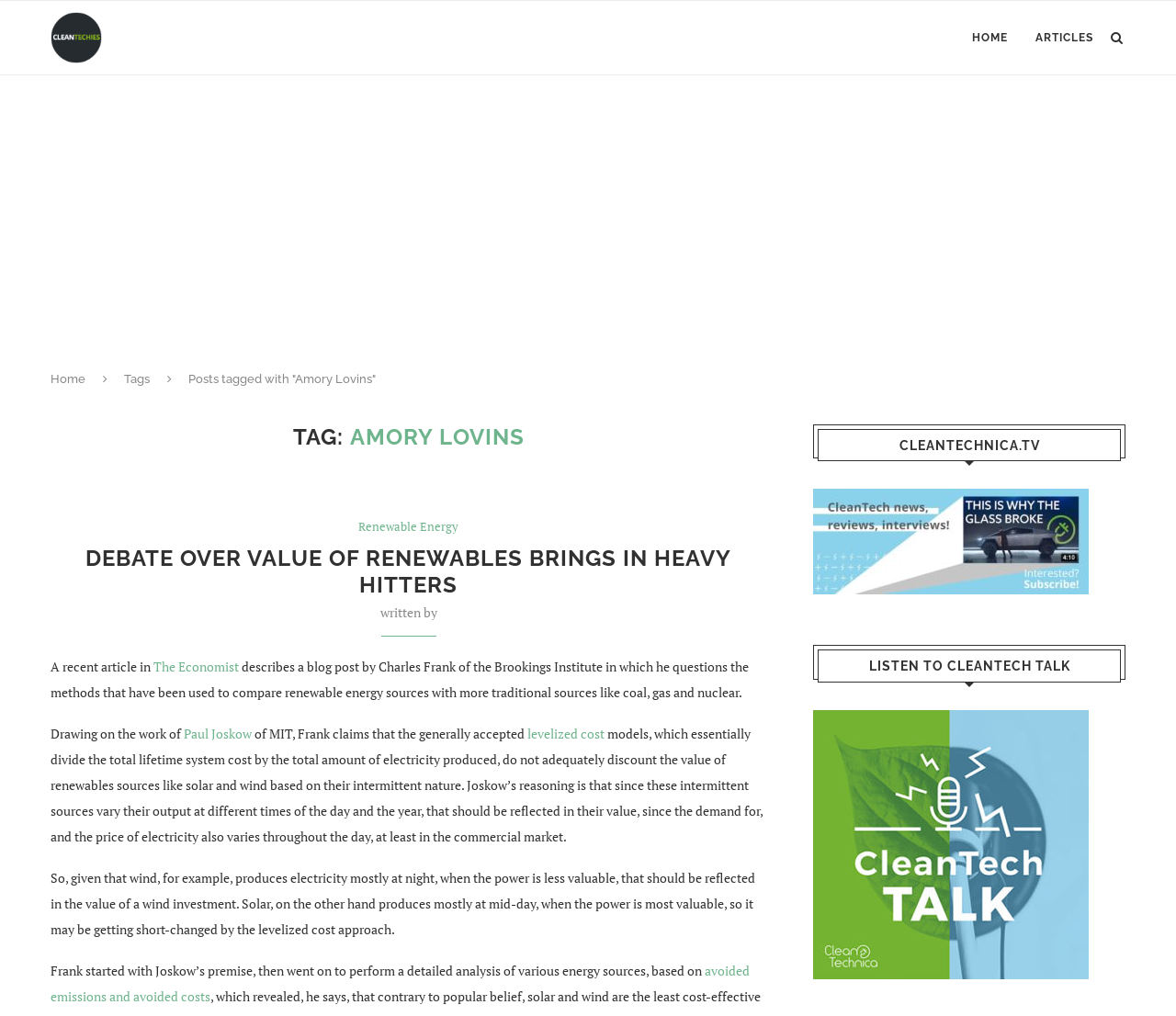Show the bounding box coordinates for the element that needs to be clicked to execute the following instruction: "Get Your Cash Offer". Provide the coordinates in the form of four float numbers between 0 and 1, i.e., [left, top, right, bottom].

None